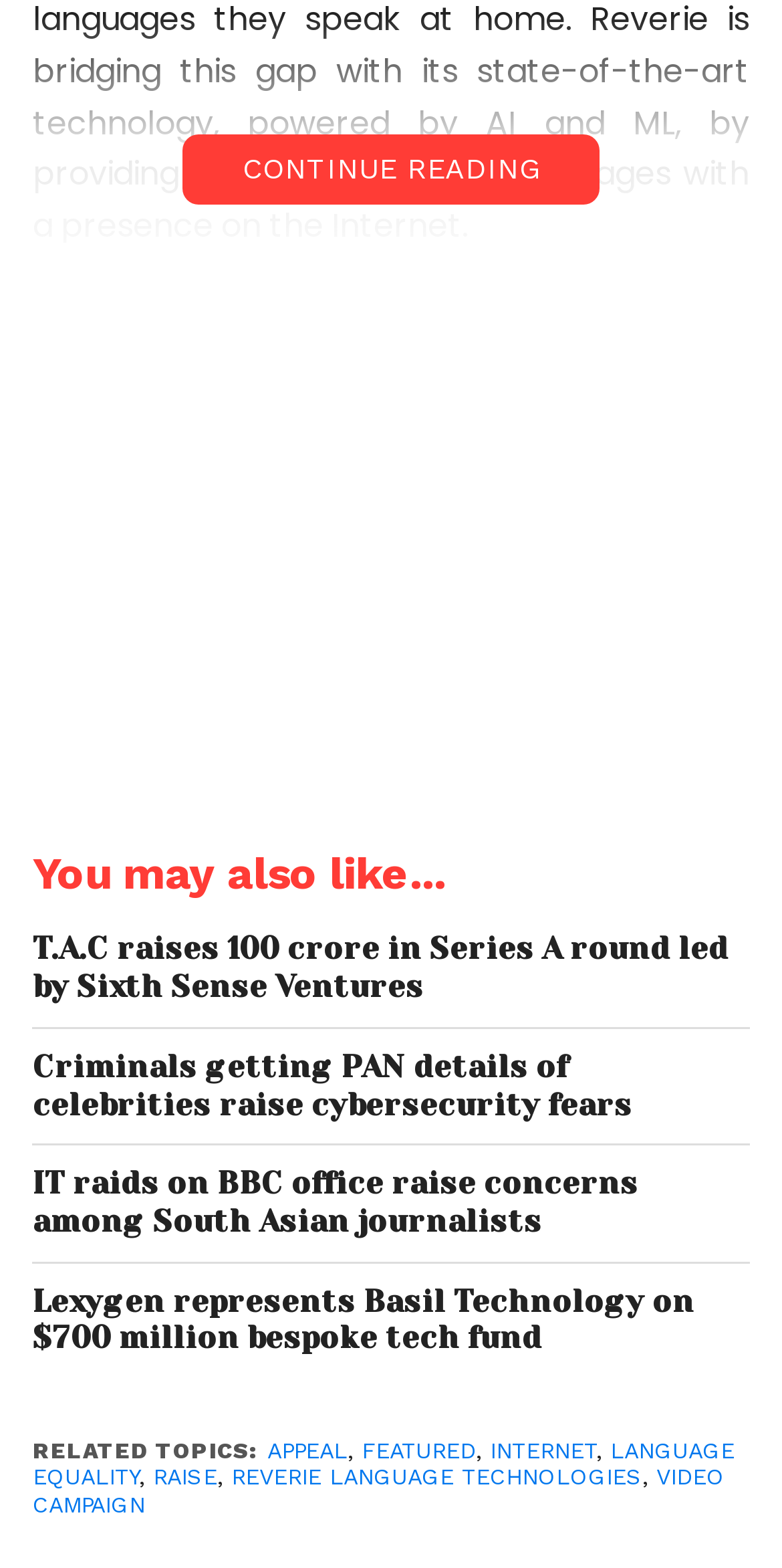Respond with a single word or phrase for the following question: 
What is the main topic of the article?

Language equality